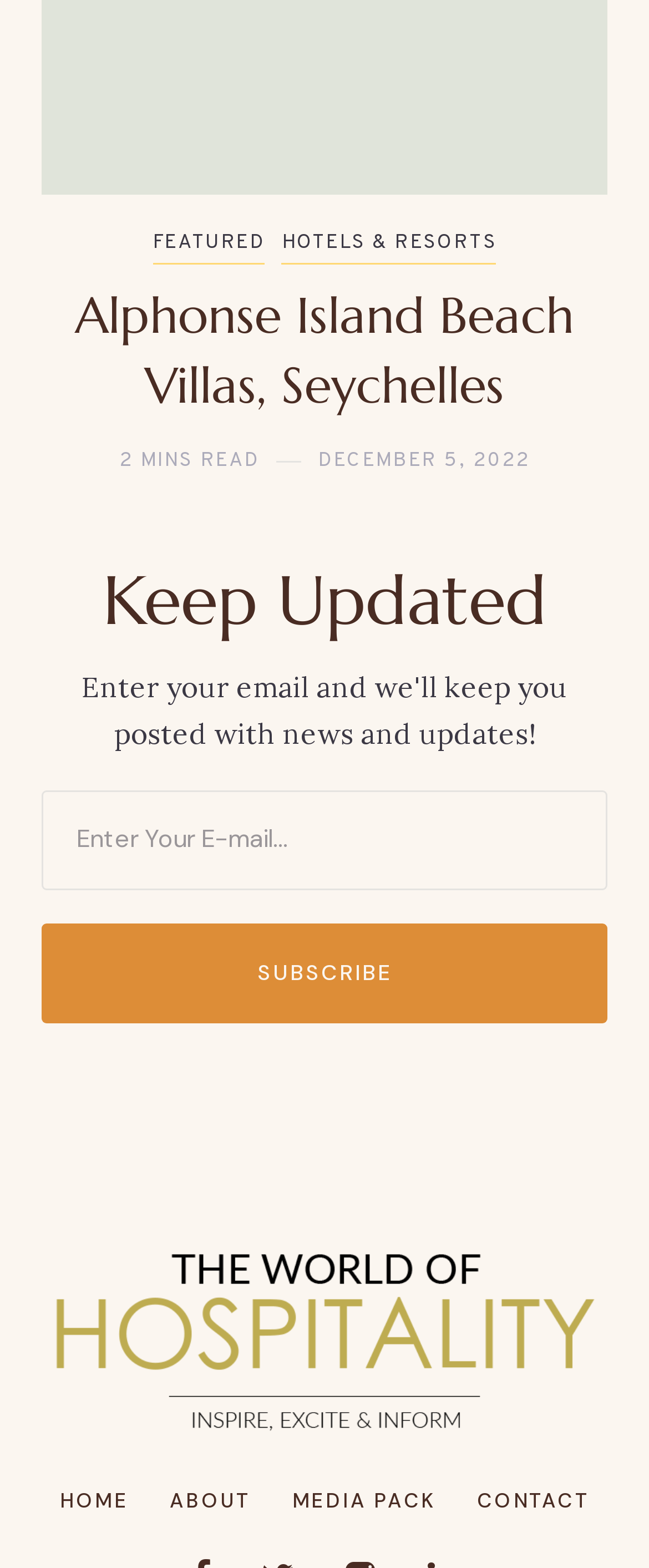Please specify the bounding box coordinates for the clickable region that will help you carry out the instruction: "Go to HOME page".

[0.067, 0.949, 0.223, 0.966]